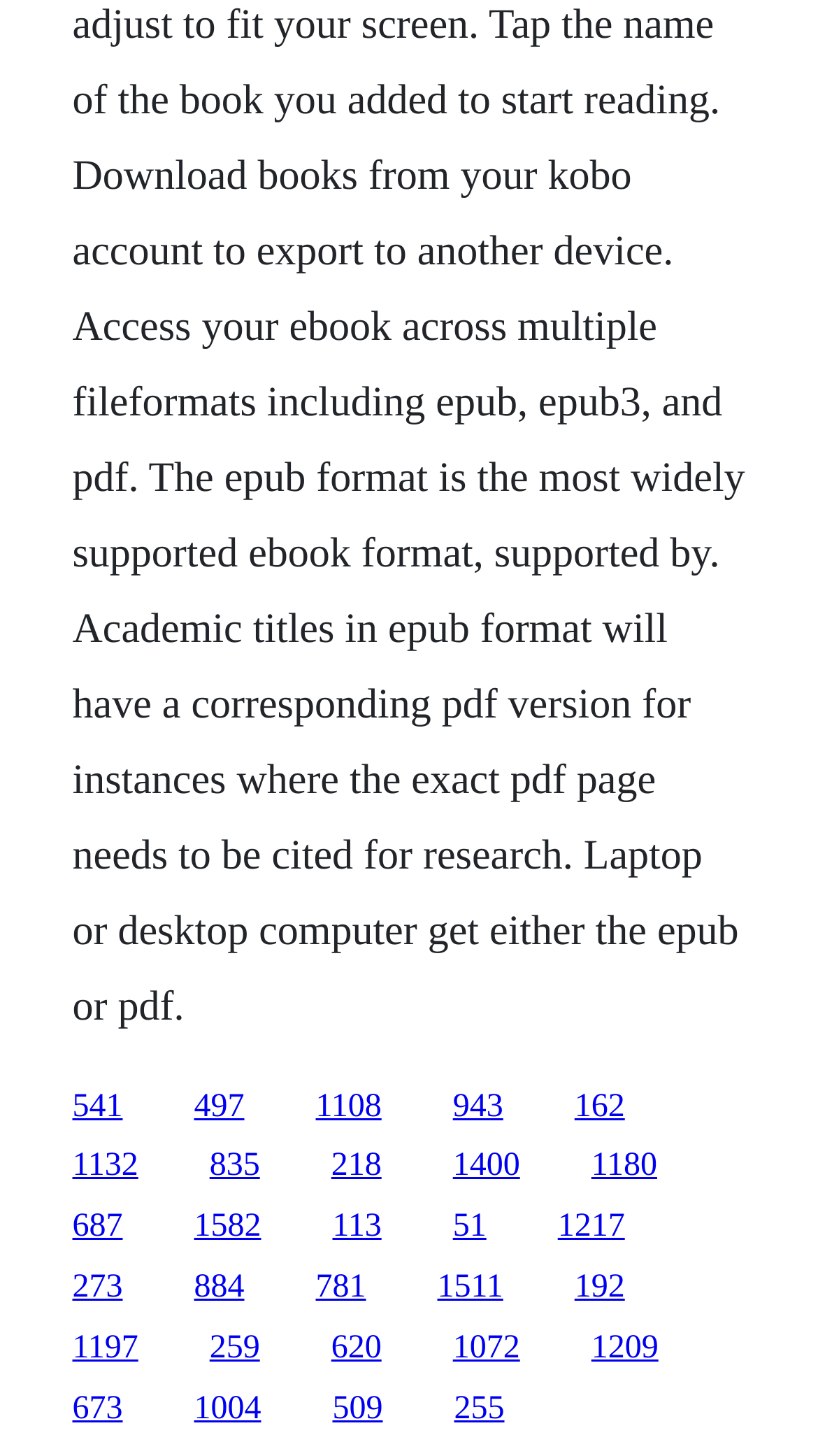How many links are located in the top half of the webpage? Analyze the screenshot and reply with just one word or a short phrase.

12